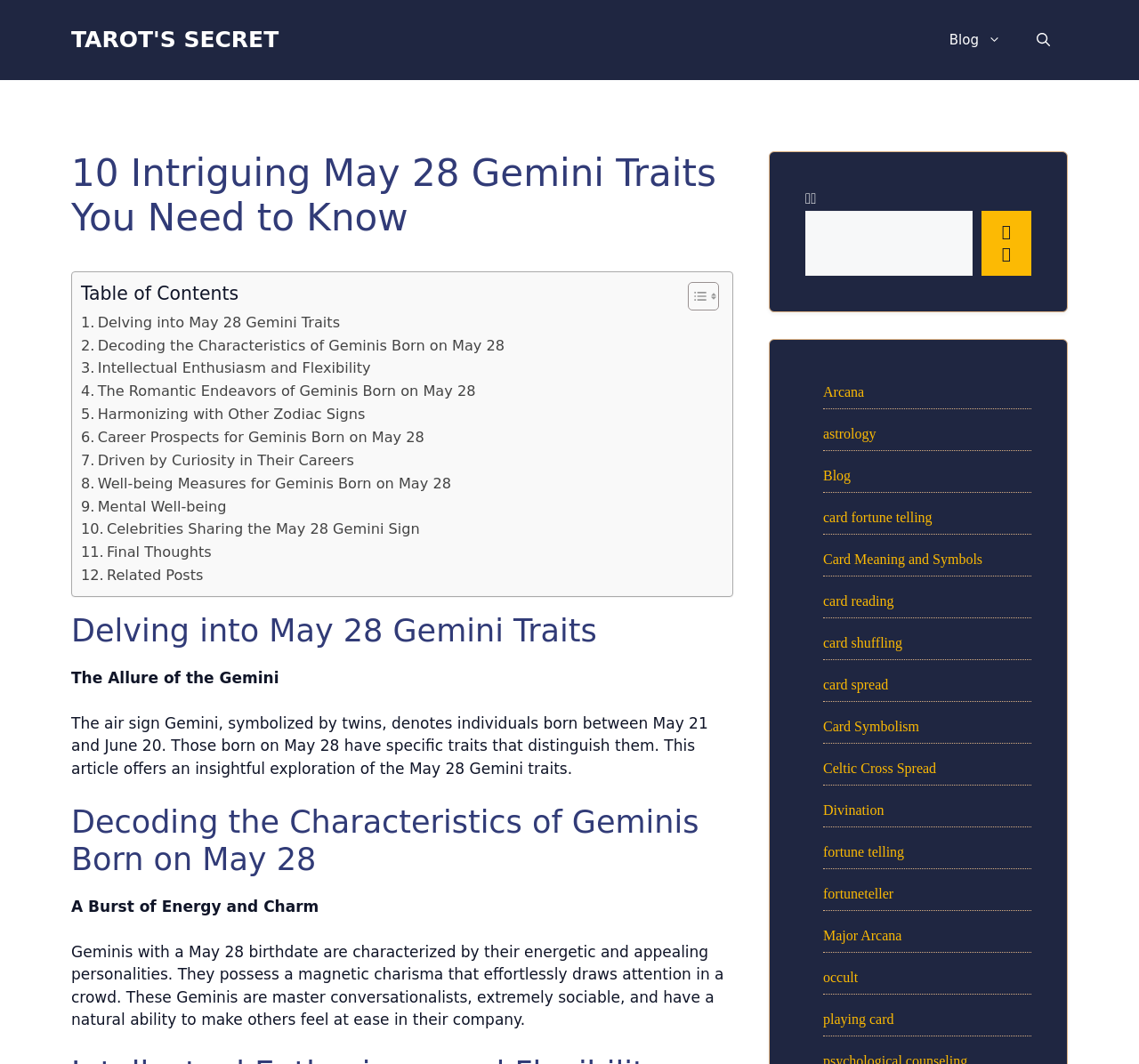Specify the bounding box coordinates for the region that must be clicked to perform the given instruction: "Explore the 'Arcana' link".

[0.723, 0.361, 0.759, 0.375]